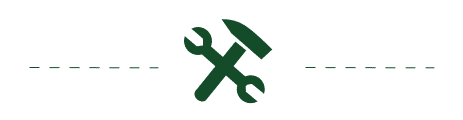What tools are crossed in the image?
Based on the visual, give a brief answer using one word or a short phrase.

Wrench and hammer